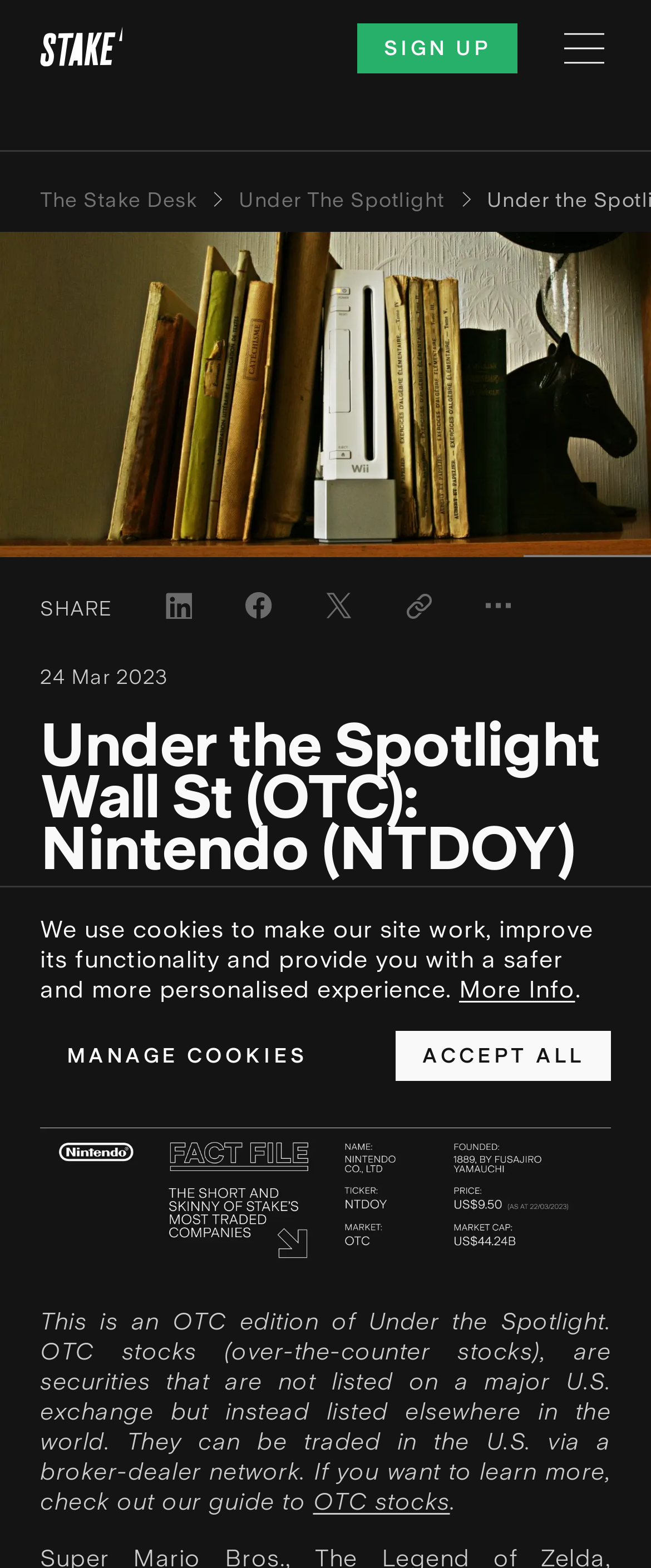Please extract the webpage's main title and generate its text content.

Under the Spotlight Wall St (OTC): Nintendo (NTDOY)